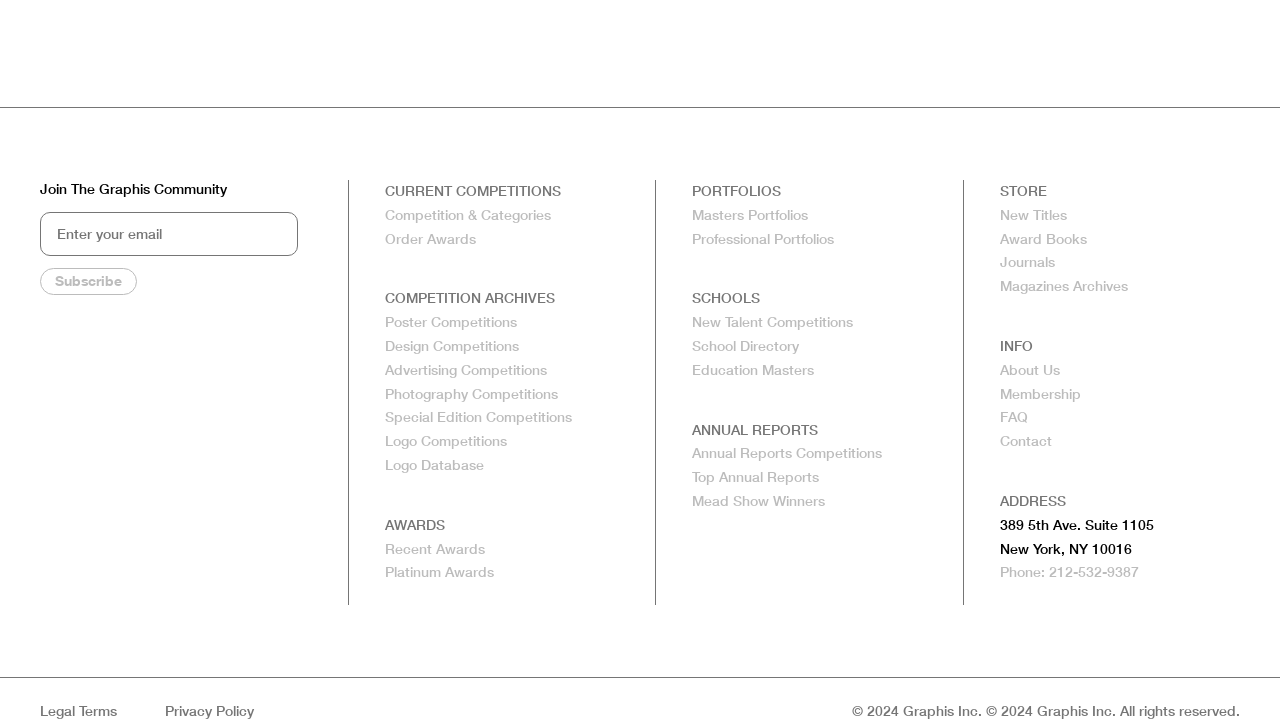Determine the bounding box for the UI element described here: "About Us".

[0.781, 0.502, 0.828, 0.527]